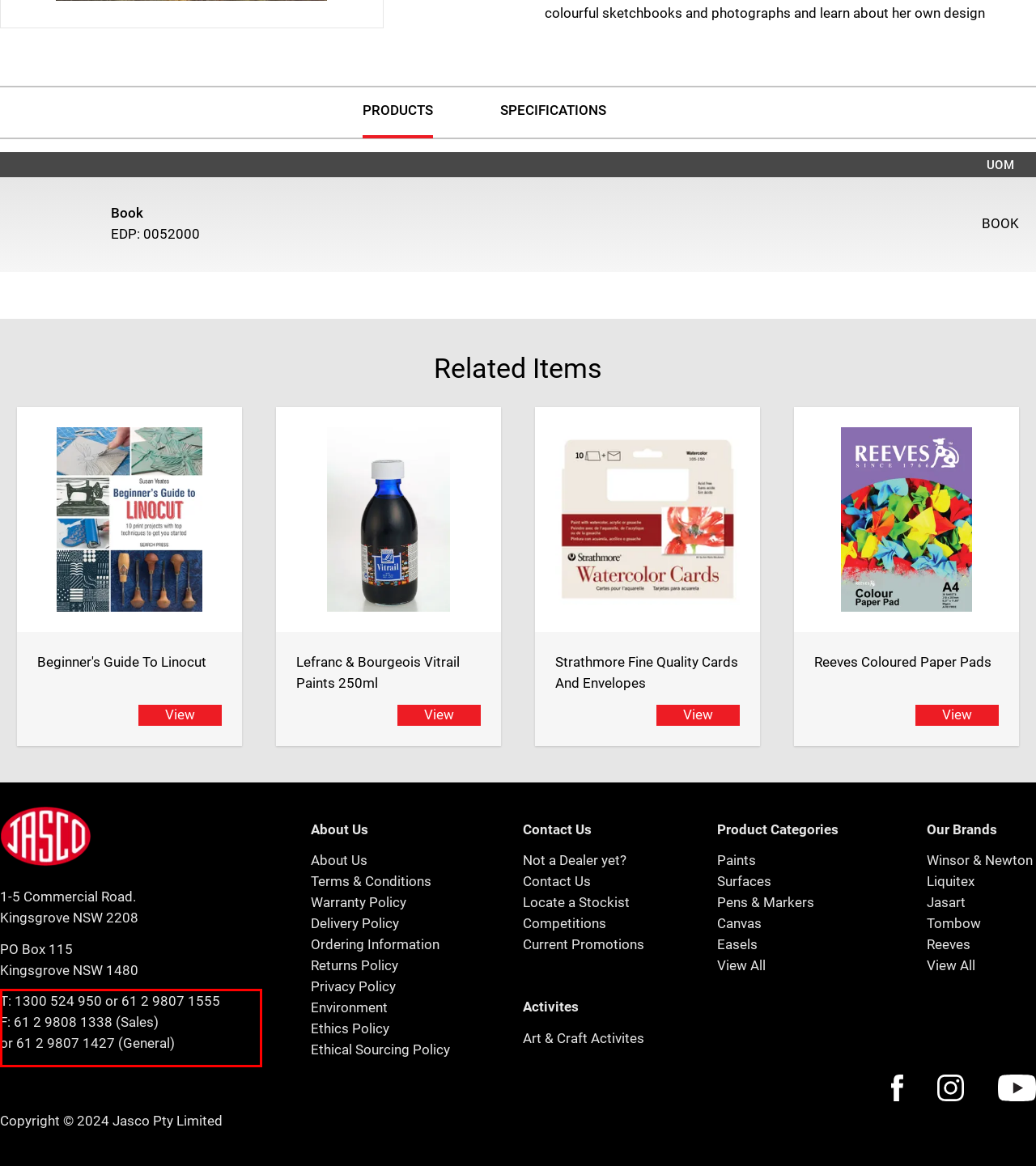You are provided with a webpage screenshot that includes a red rectangle bounding box. Extract the text content from within the bounding box using OCR.

T: 1300 524 950 or 61 2 9807 1555 F: 61 2 9808 1338 (Sales) or 61 2 9807 1427 (General)